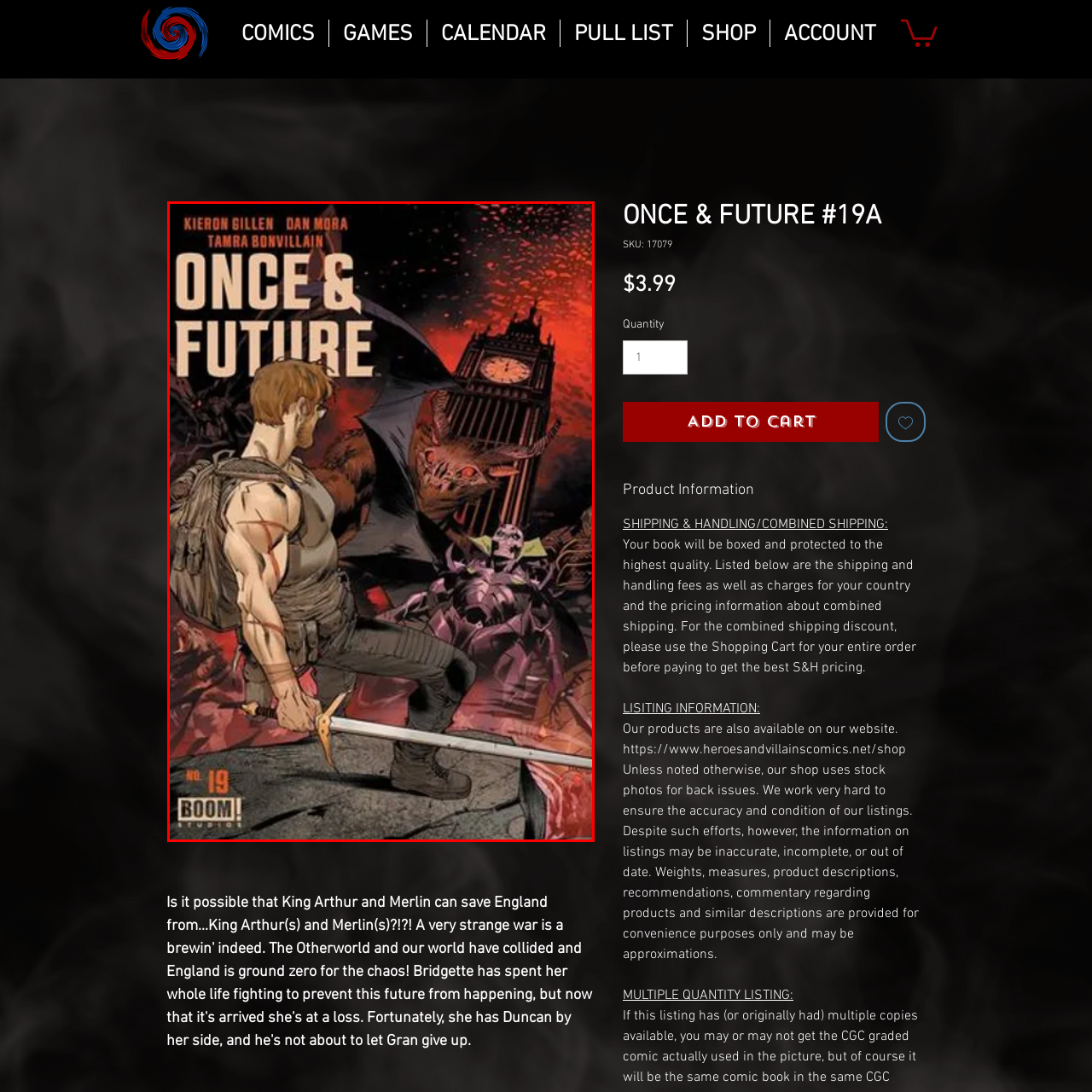What is the dominant color tone of the background?
Pay attention to the part of the image enclosed by the red bounding box and respond to the question in detail.

The vibrant background of the image is described as being awash in fiery reds and dark tones, which creates a mood of tension and adventure, setting the tone for the story.